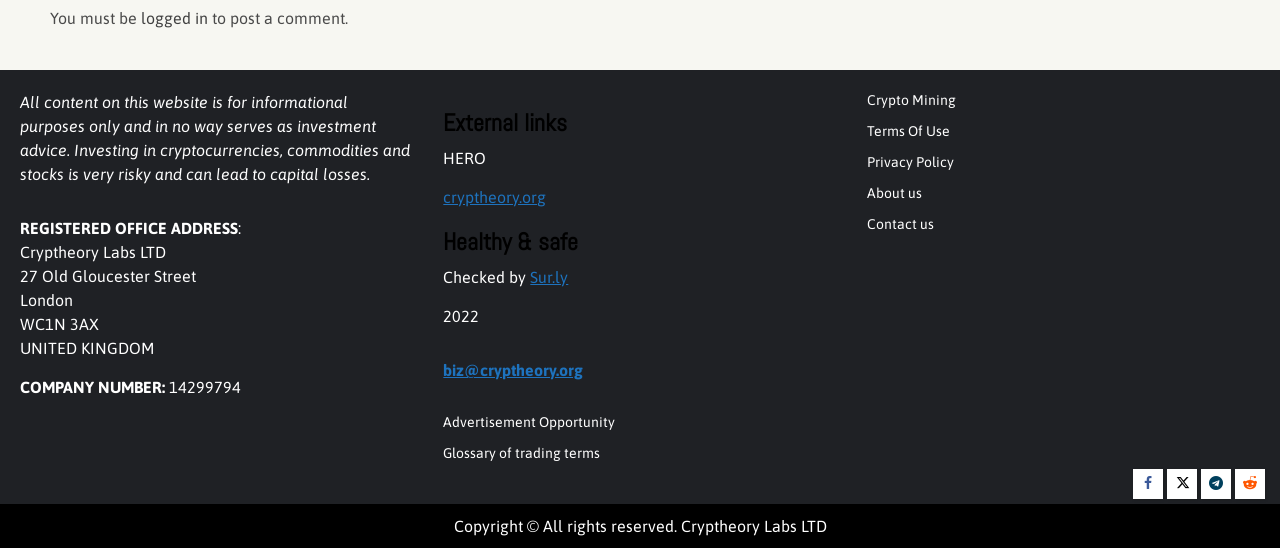Identify the bounding box coordinates of the region that should be clicked to execute the following instruction: "visit the 'cryptheory.org' website".

[0.346, 0.343, 0.427, 0.376]